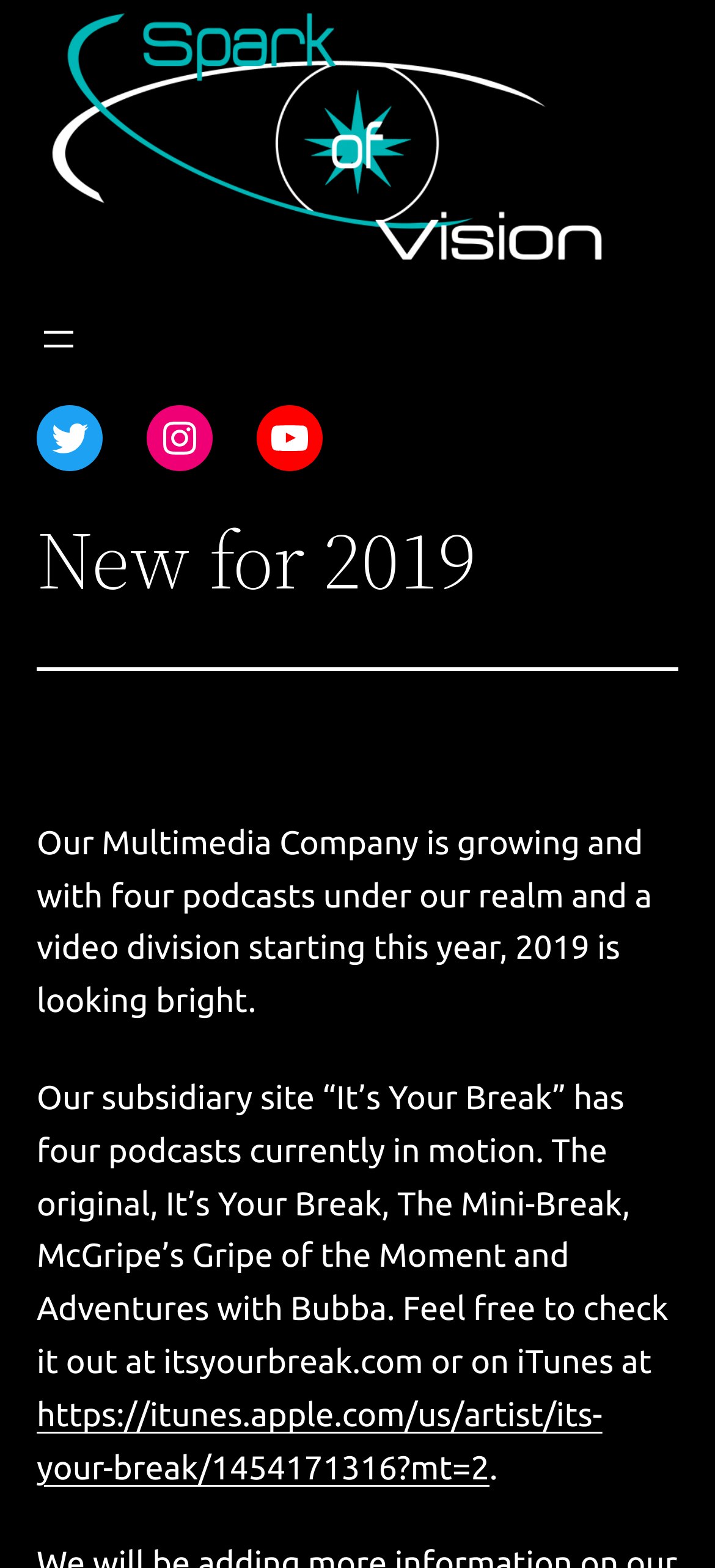Give the bounding box coordinates for the element described as: "alt="Spark of Vision"".

[0.051, 0.0, 0.859, 0.175]